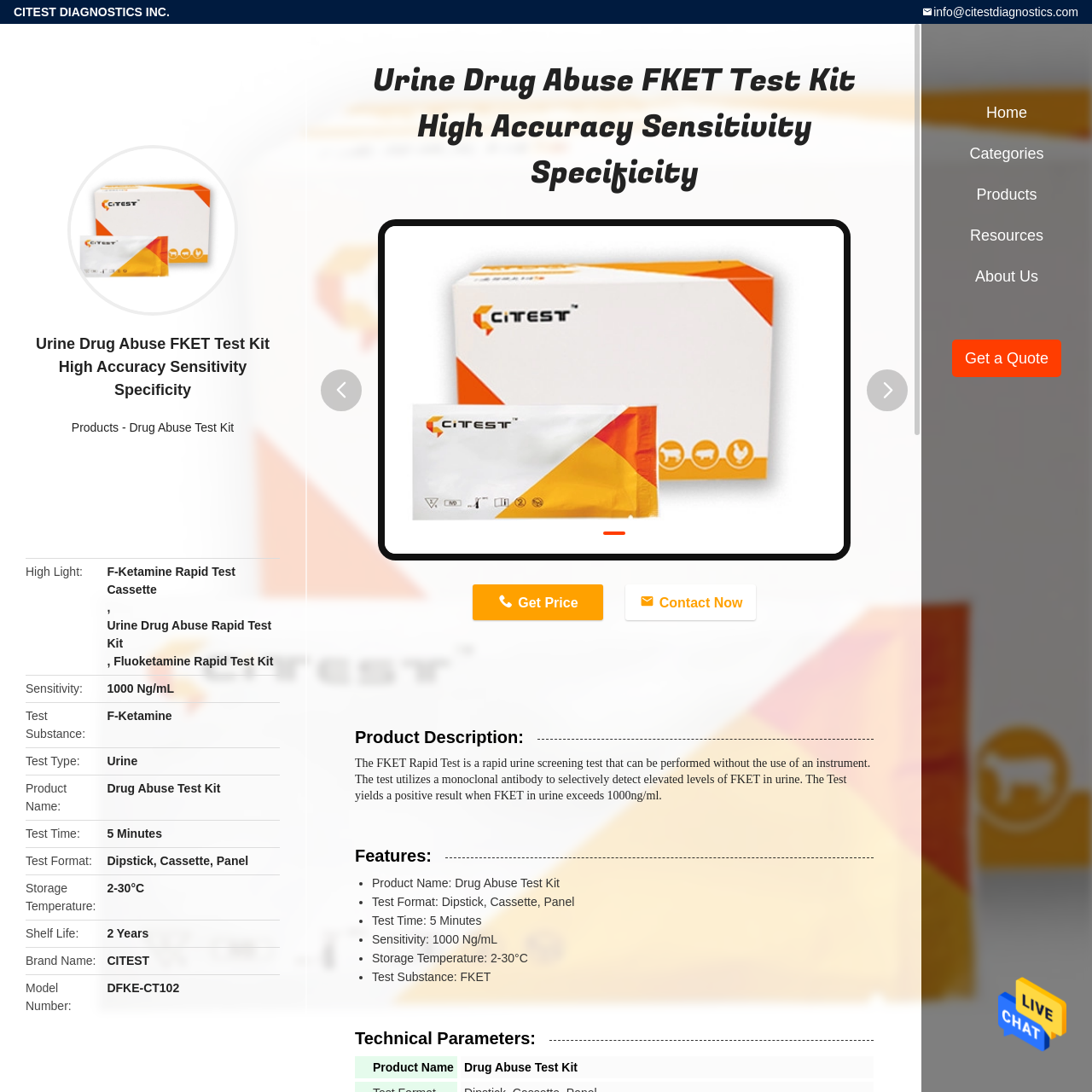Using the image highlighted in the red border, answer the following question concisely with a word or phrase:
How long does it take to yield results?

5 minutes